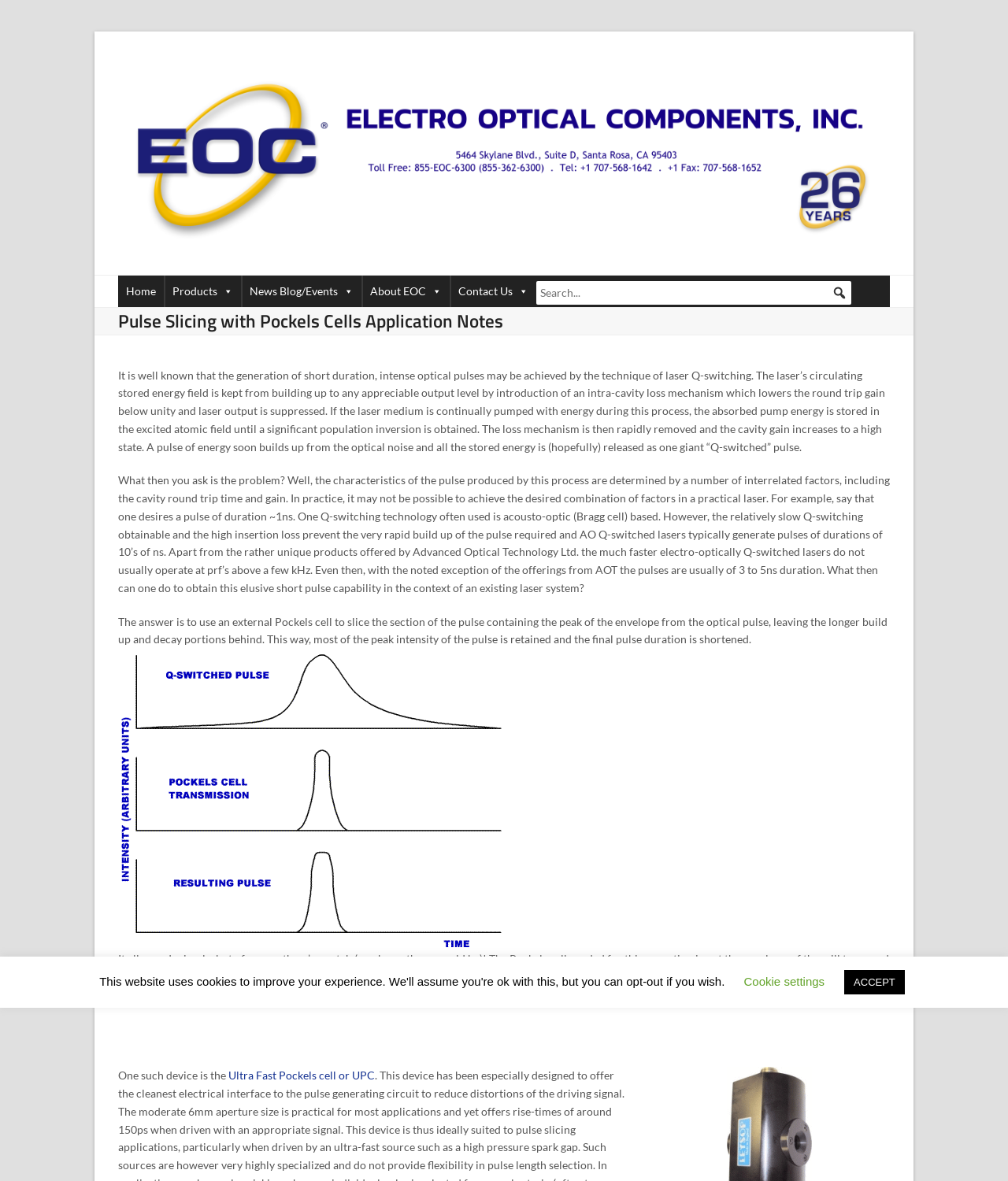Find the bounding box coordinates for the UI element that matches this description: "alt="Real Social Skills"".

None